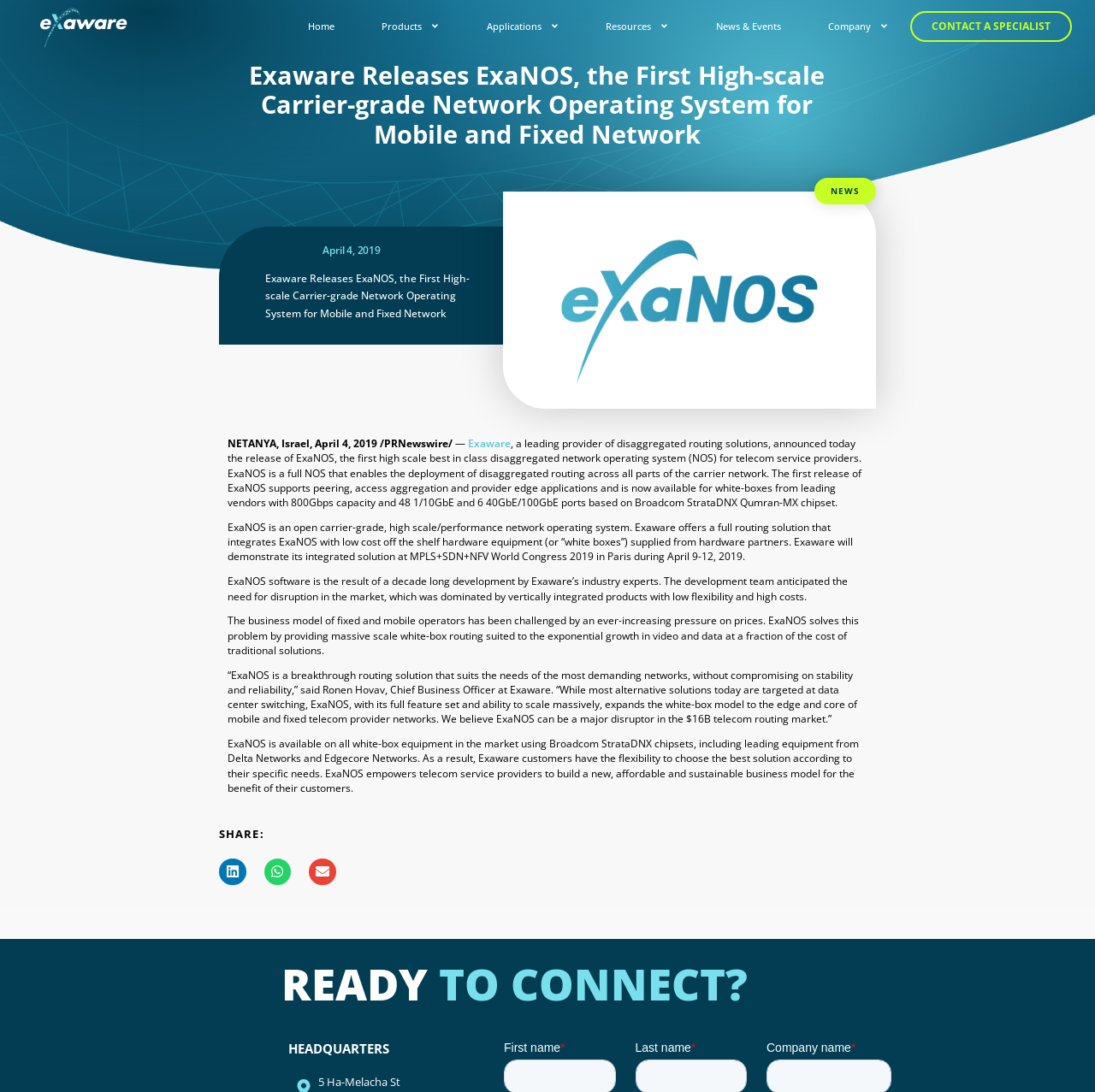Find the bounding box coordinates of the clickable region needed to perform the following instruction: "View Products". The coordinates should be provided as four float numbers between 0 and 1, i.e., [left, top, right, bottom].

[0.336, 0.006, 0.413, 0.042]